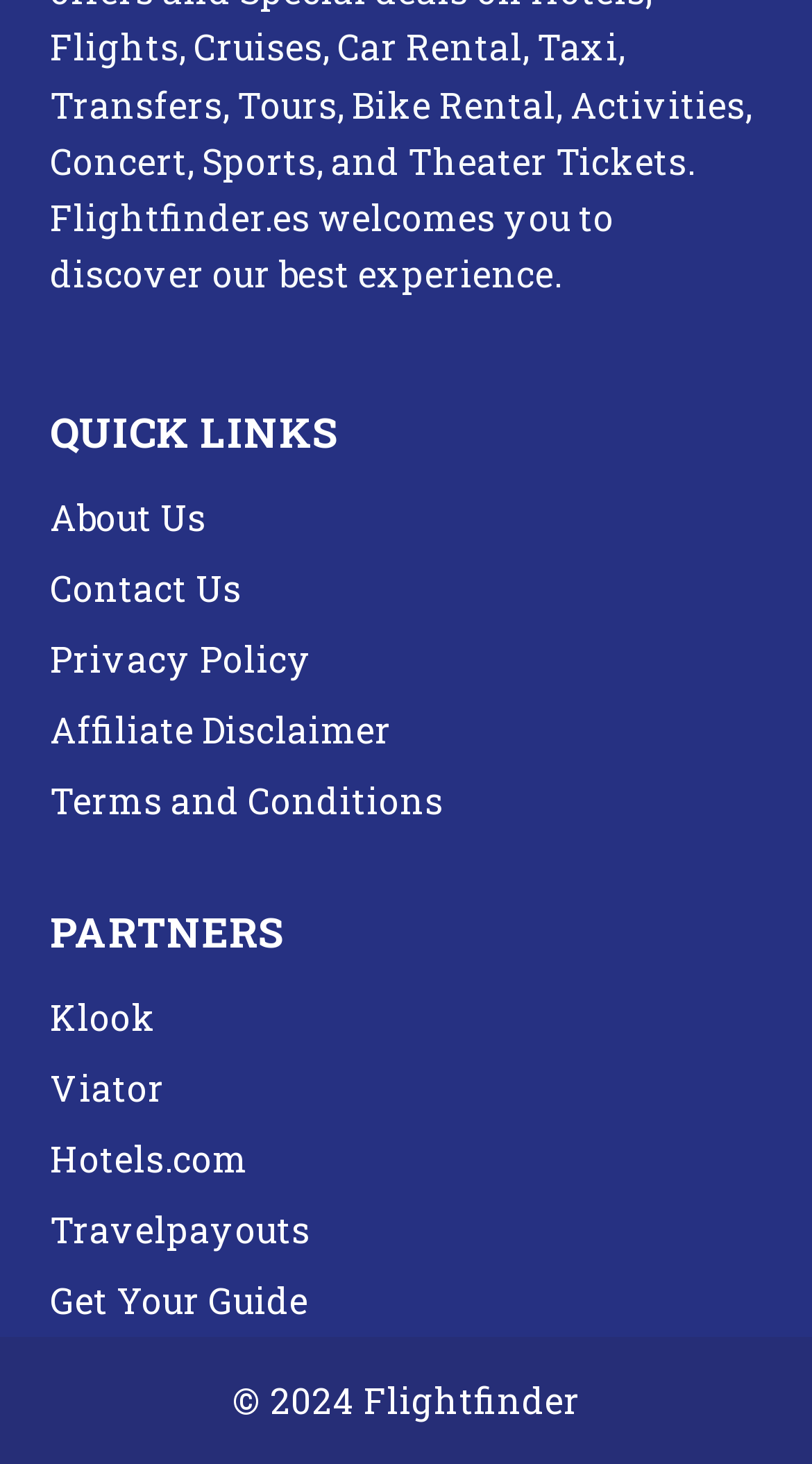Can you identify the bounding box coordinates of the clickable region needed to carry out this instruction: 'explore Klook'? The coordinates should be four float numbers within the range of 0 to 1, stated as [left, top, right, bottom].

[0.062, 0.672, 0.938, 0.72]